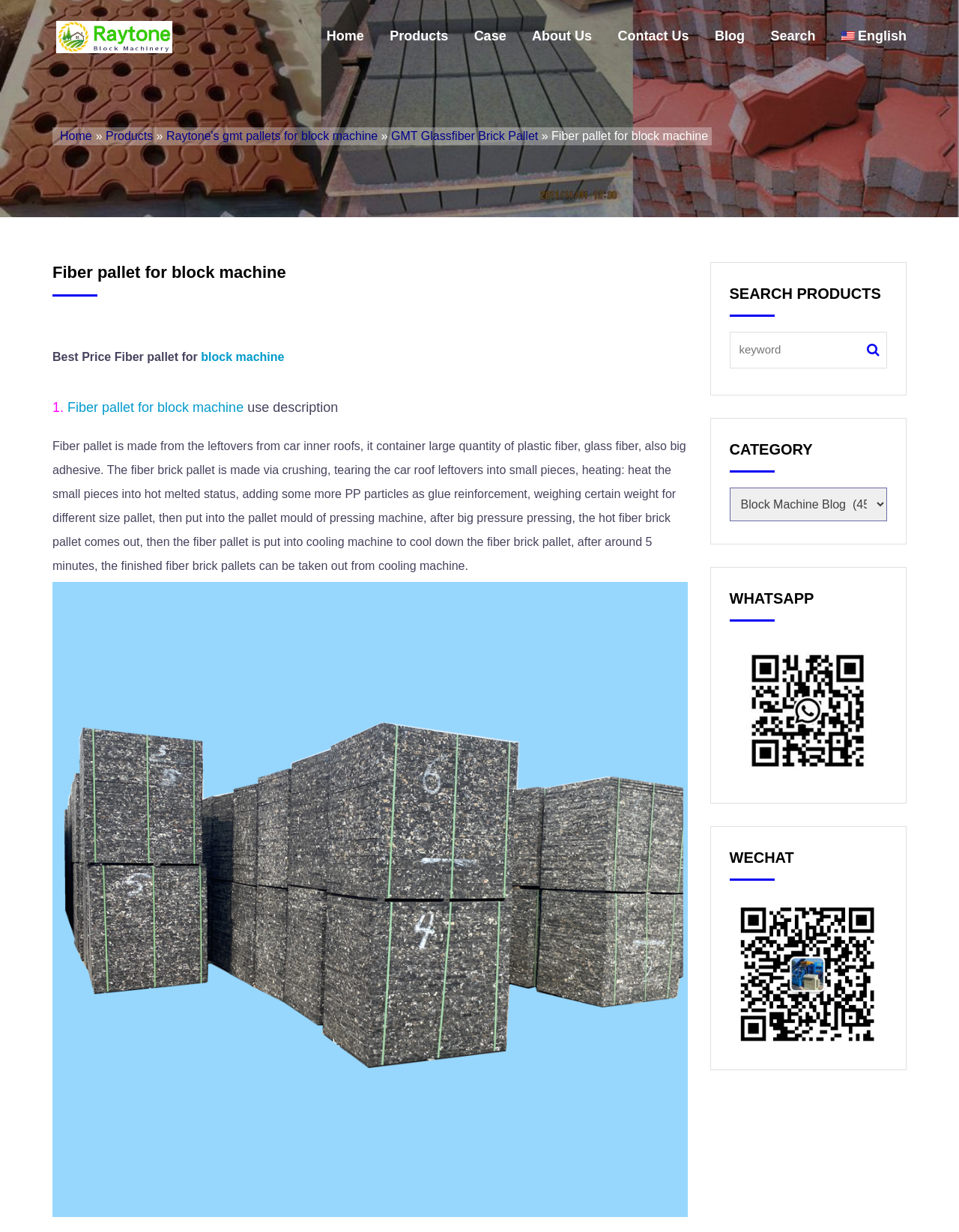Identify the bounding box coordinates of the region that needs to be clicked to carry out this instruction: "View Financial Inclusion". Provide these coordinates as four float numbers ranging from 0 to 1, i.e., [left, top, right, bottom].

None